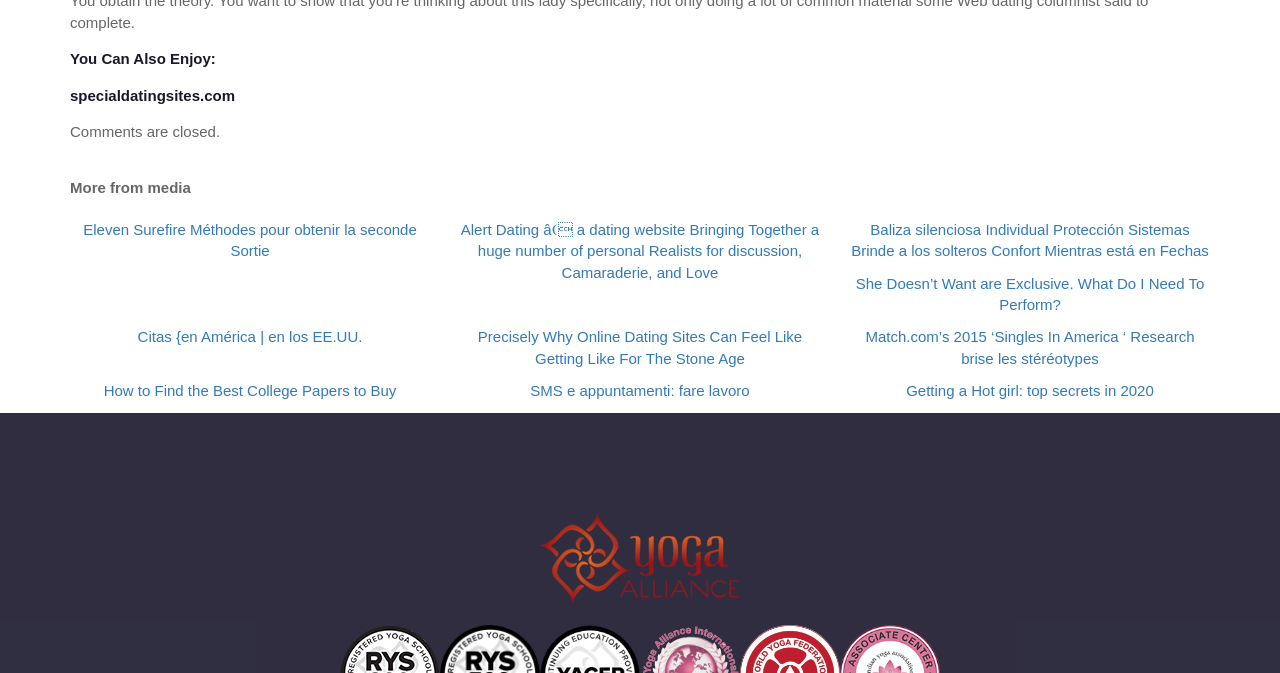Find the bounding box coordinates of the UI element according to this description: "specialdatingsites.com".

[0.055, 0.129, 0.184, 0.154]